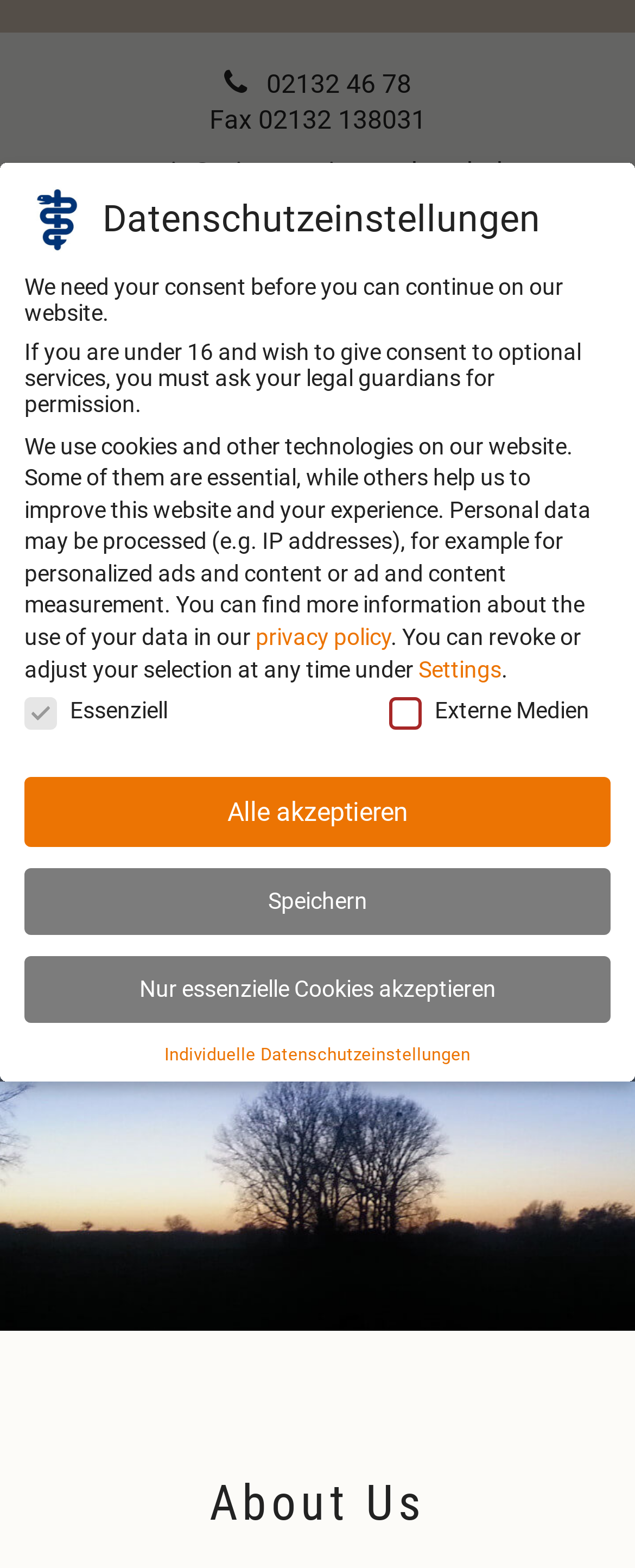Produce an extensive caption that describes everything on the webpage.

The webpage appears to be the website of a private practice for holistic medicine, owned by Dr. Bernhard Kling and Dr. Wiltrud Kling. At the top of the page, there is a banner with the practice's name, followed by a navigation menu with a mobile toggle button and a primary navigation section.

Below the navigation menu, there is a section with the practice's contact information, including a phone number, fax number, and email address. This section also contains a link to the practice's website.

The main content of the page is divided into two sections. The first section has a heading that reads "Private practice for holistic medicine" followed by a subheading with the names of the two doctors. Below this, there is a section with a Christmas greeting and a wish for a healthy and successful New Year.

The second section appears to be related to data protection and cookie settings. It starts with a heading that reads "Datenschutzeinstellungen" (Data Protection Settings) and contains several paragraphs of text explaining how the website uses cookies and other technologies to collect personal data. There are also several buttons and checkboxes that allow users to adjust their data protection settings, including options to accept all cookies, save their settings, or only accept essential cookies.

At the bottom of the page, there are several links to other pages on the website, including a link to the privacy policy, a link to the imprint, and a link to cookie details.